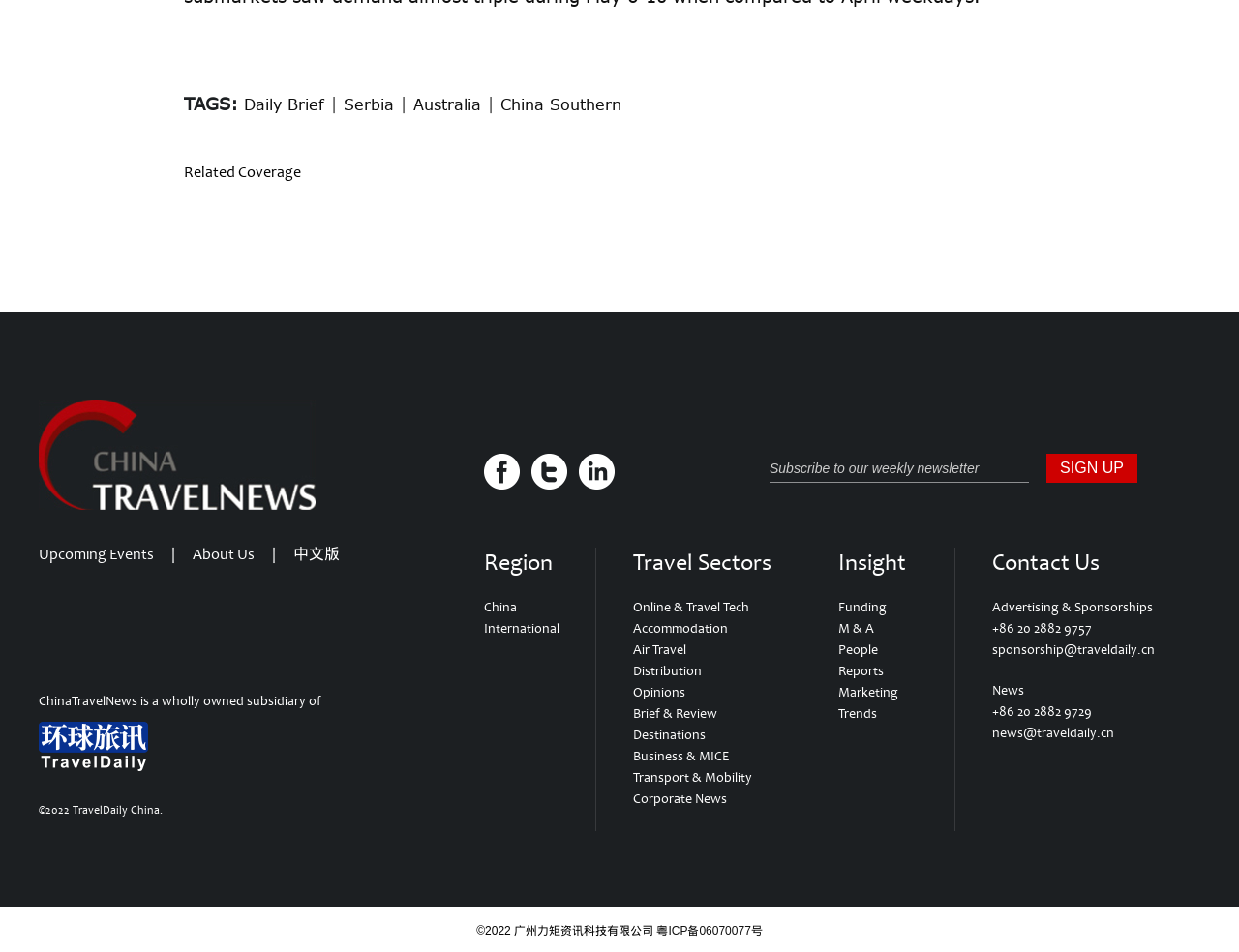Please provide a comprehensive answer to the question based on the screenshot: What is the purpose of the textbox at the bottom of the page?

The textbox at the bottom of the page is accompanied by a button that says 'SIGN UP'. The textbox is labeled 'Subscribe to our weekly newsletter', which suggests that its purpose is to allow users to subscribe to a newsletter.